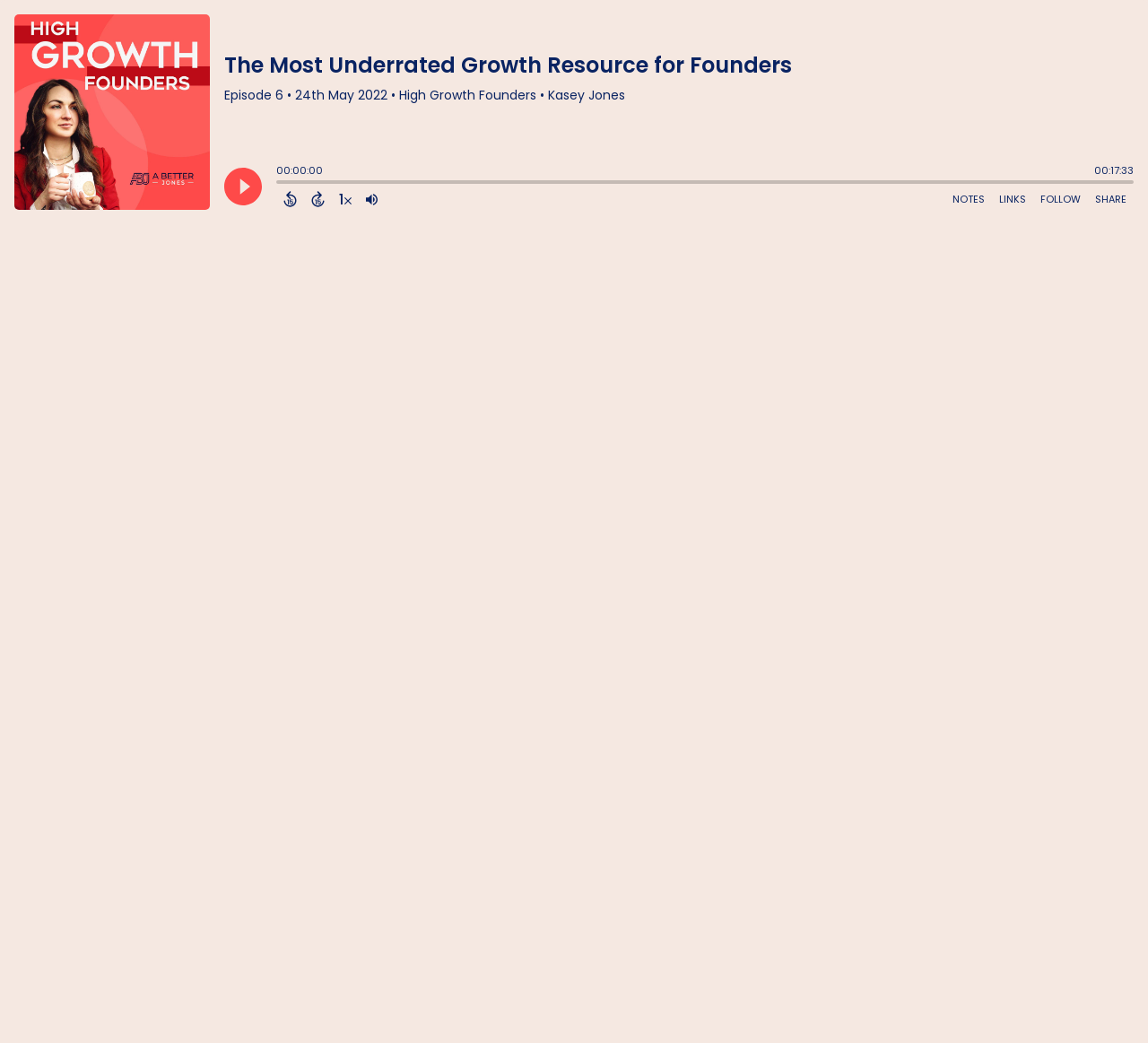Mark the bounding box of the element that matches the following description: ".cls-1{fill:#e8e8e8;}".

[0.241, 0.181, 0.265, 0.201]